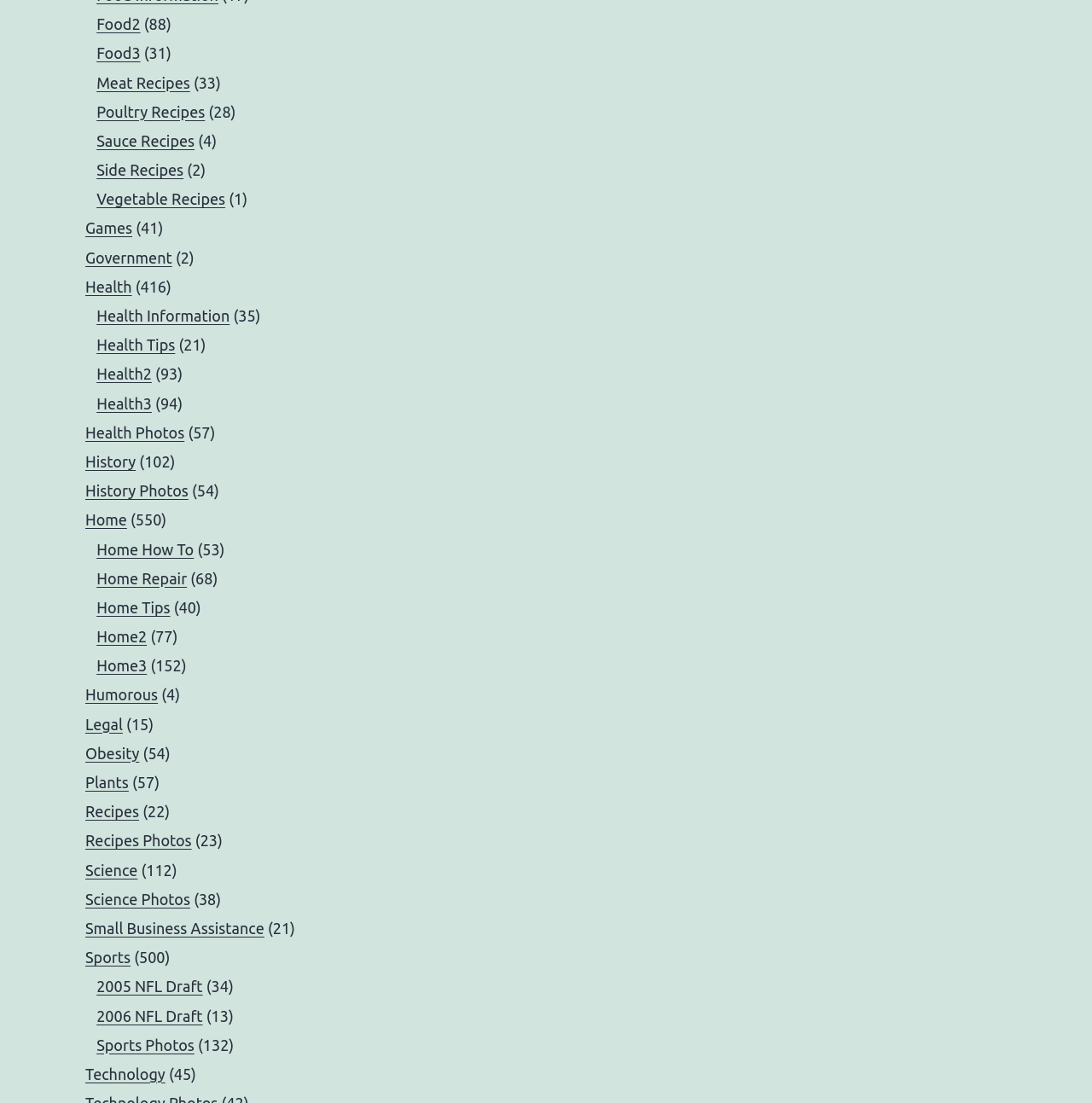What is the category of '2005 NFL Draft'?
Can you provide a detailed and comprehensive answer to the question?

The link '2005 NFL Draft' is located under the 'Sports' category, which is evident from its position in the webpage's hierarchical structure.